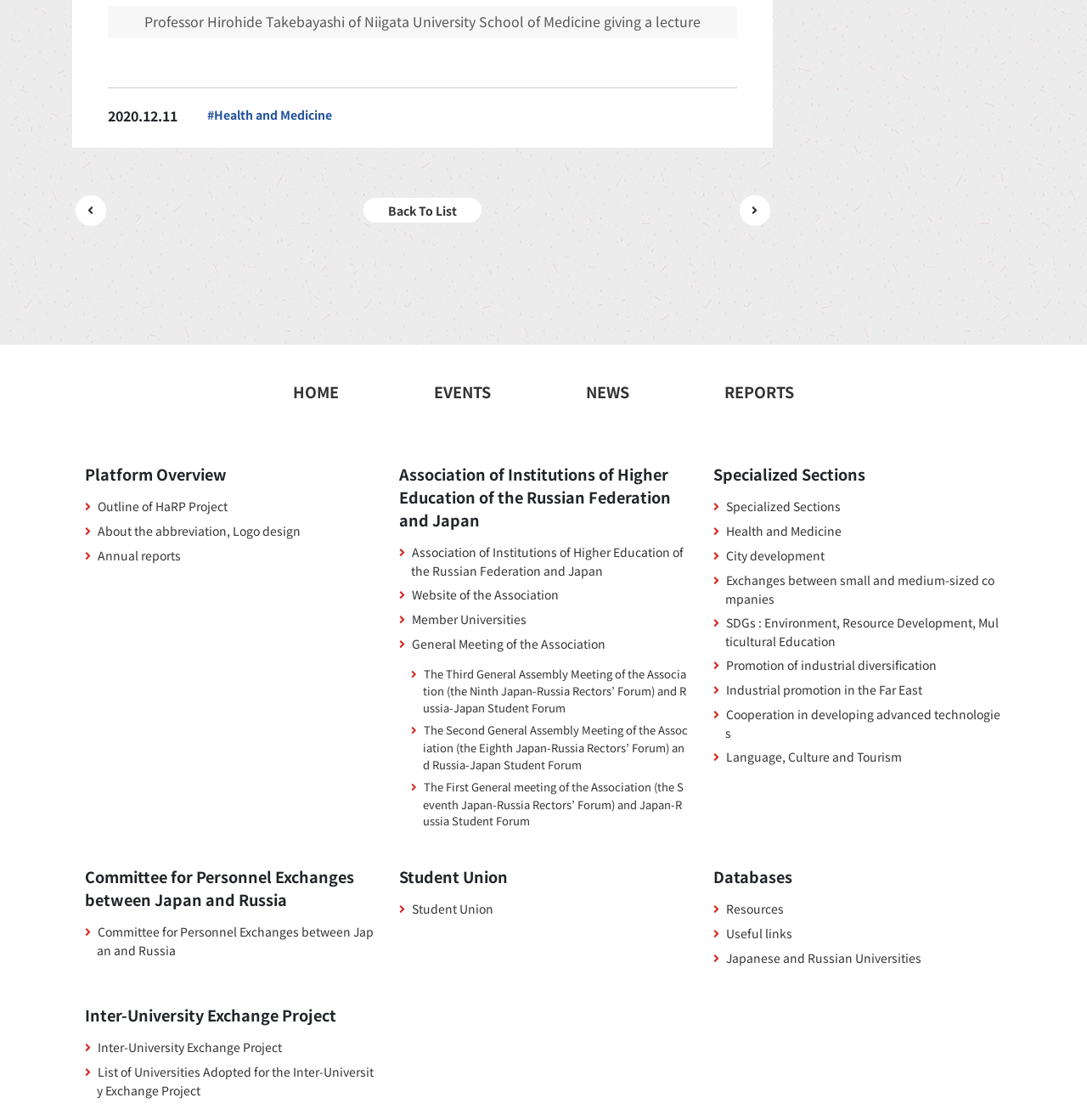What is the main topic of the webpage?
Based on the image, answer the question with a single word or brief phrase.

Health and Medicine